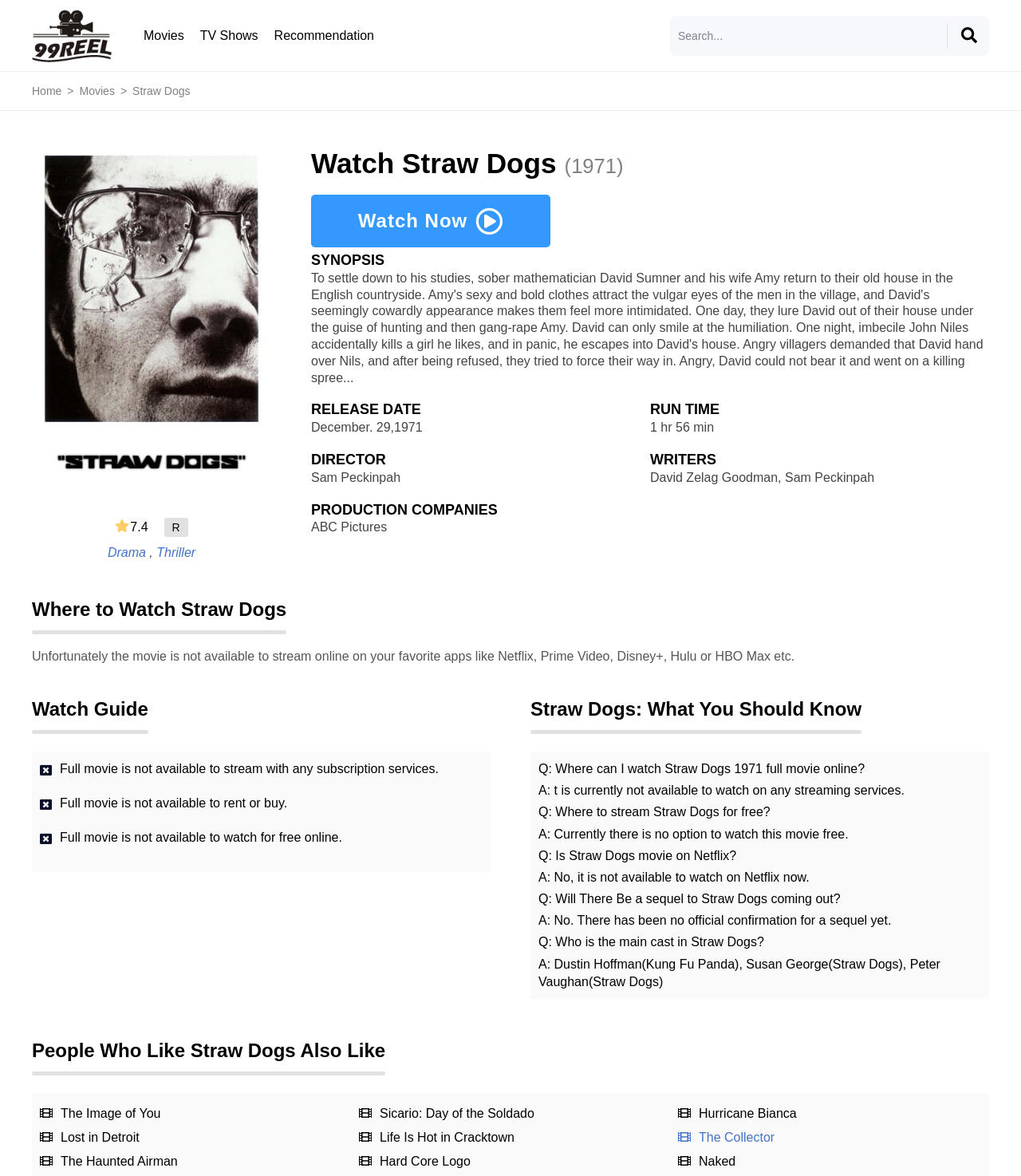Locate the bounding box coordinates of the clickable element to fulfill the following instruction: "Search for a movie". Provide the coordinates as four float numbers between 0 and 1 in the format [left, top, right, bottom].

[0.656, 0.014, 0.93, 0.047]